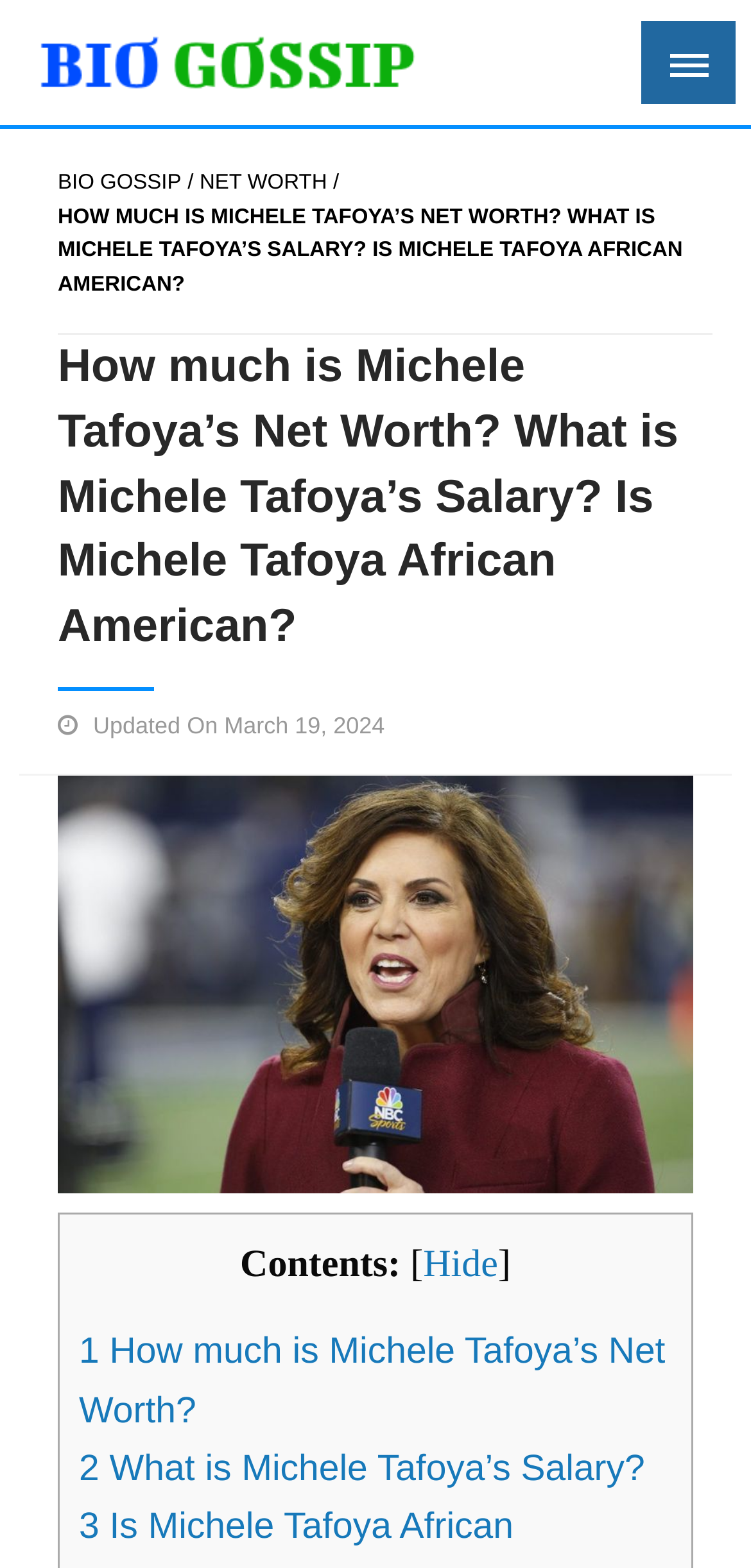Provide a brief response to the question below using one word or phrase:
What is the date when the webpage content was last updated?

March 19, 2024